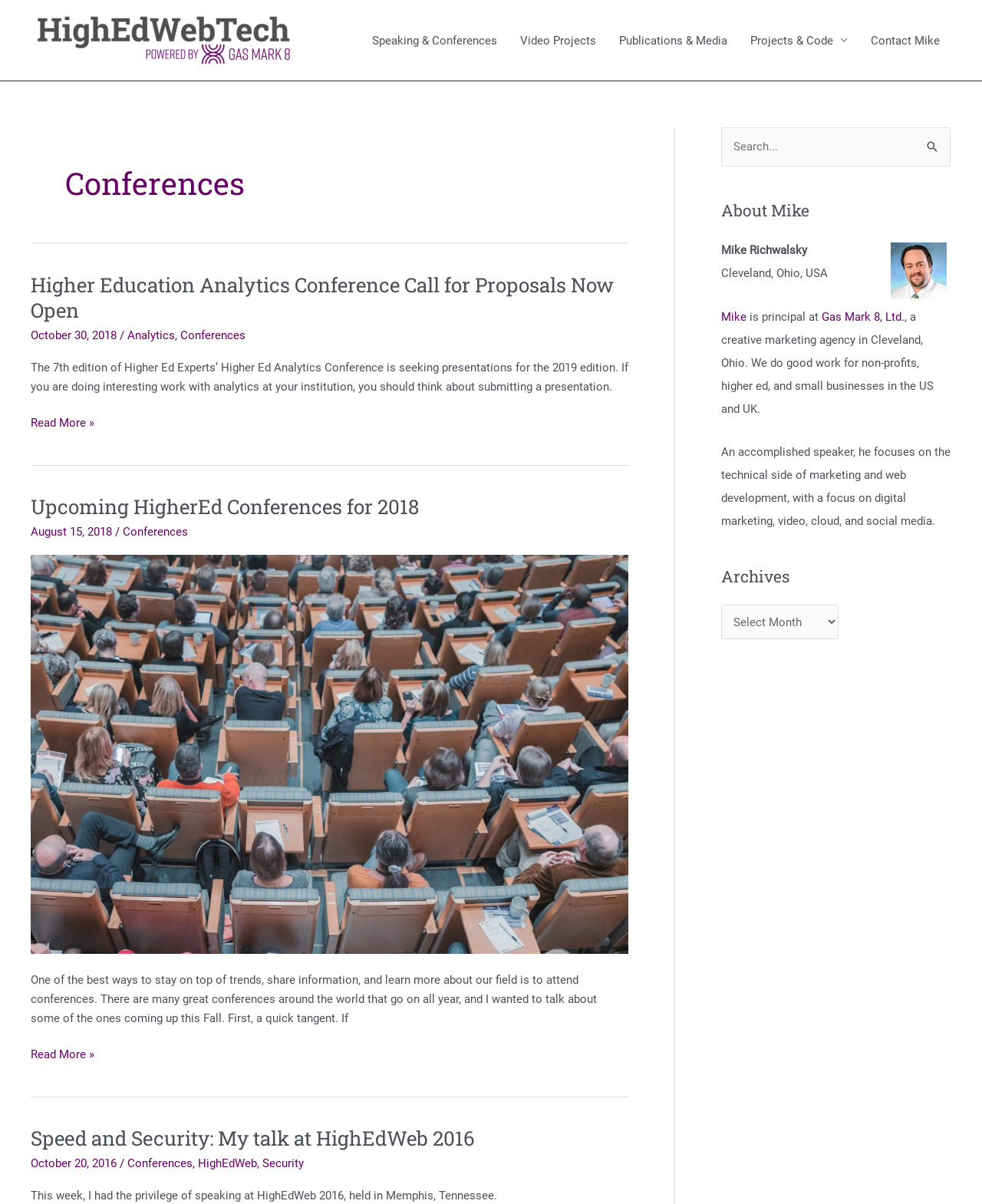Locate the bounding box of the UI element based on this description: "Continue". Provide four float numbers between 0 and 1 as [left, top, right, bottom].

None